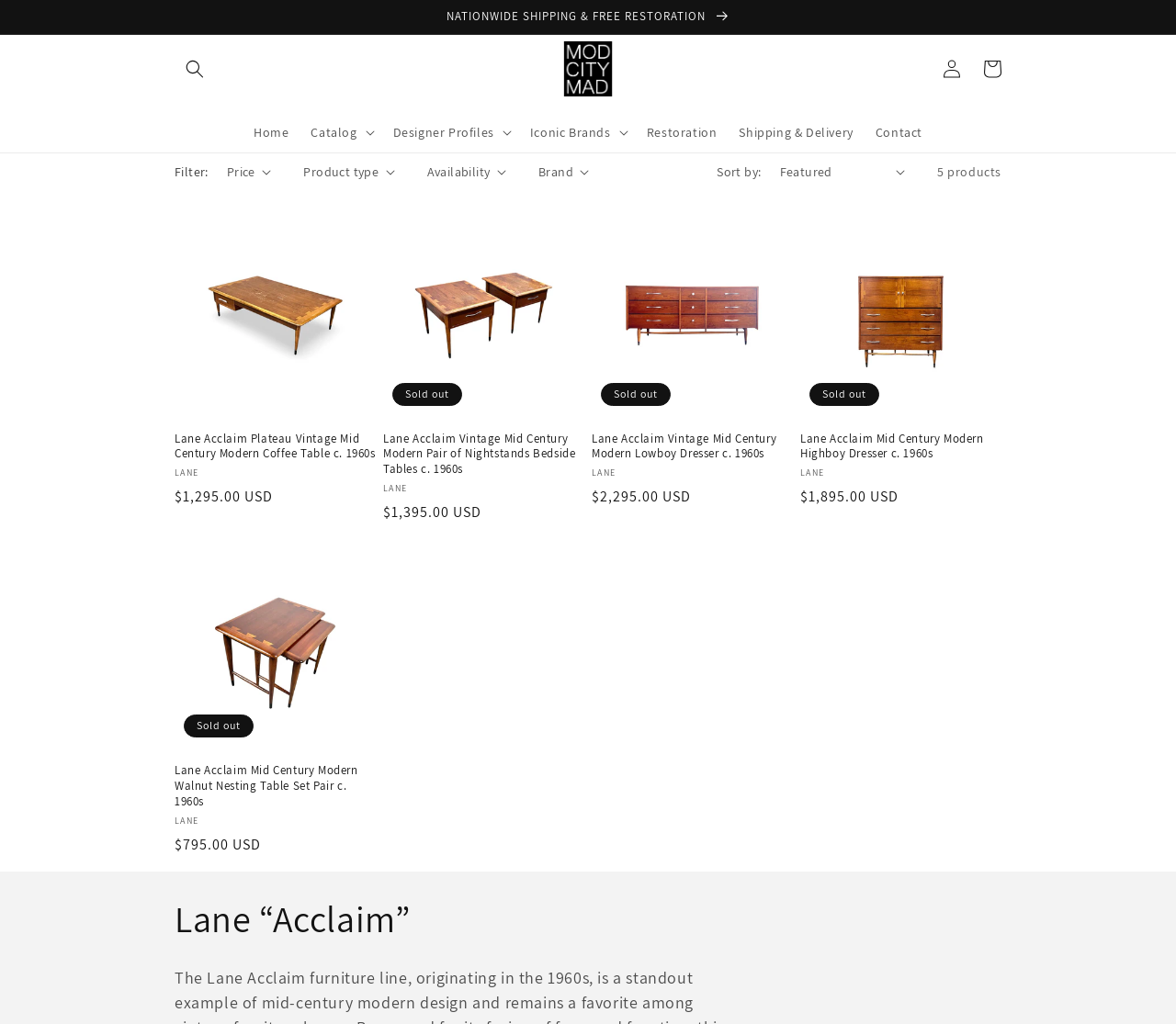Identify the bounding box coordinates of the element that should be clicked to fulfill this task: "Sort by". The coordinates should be provided as four float numbers between 0 and 1, i.e., [left, top, right, bottom].

[0.663, 0.158, 0.77, 0.177]